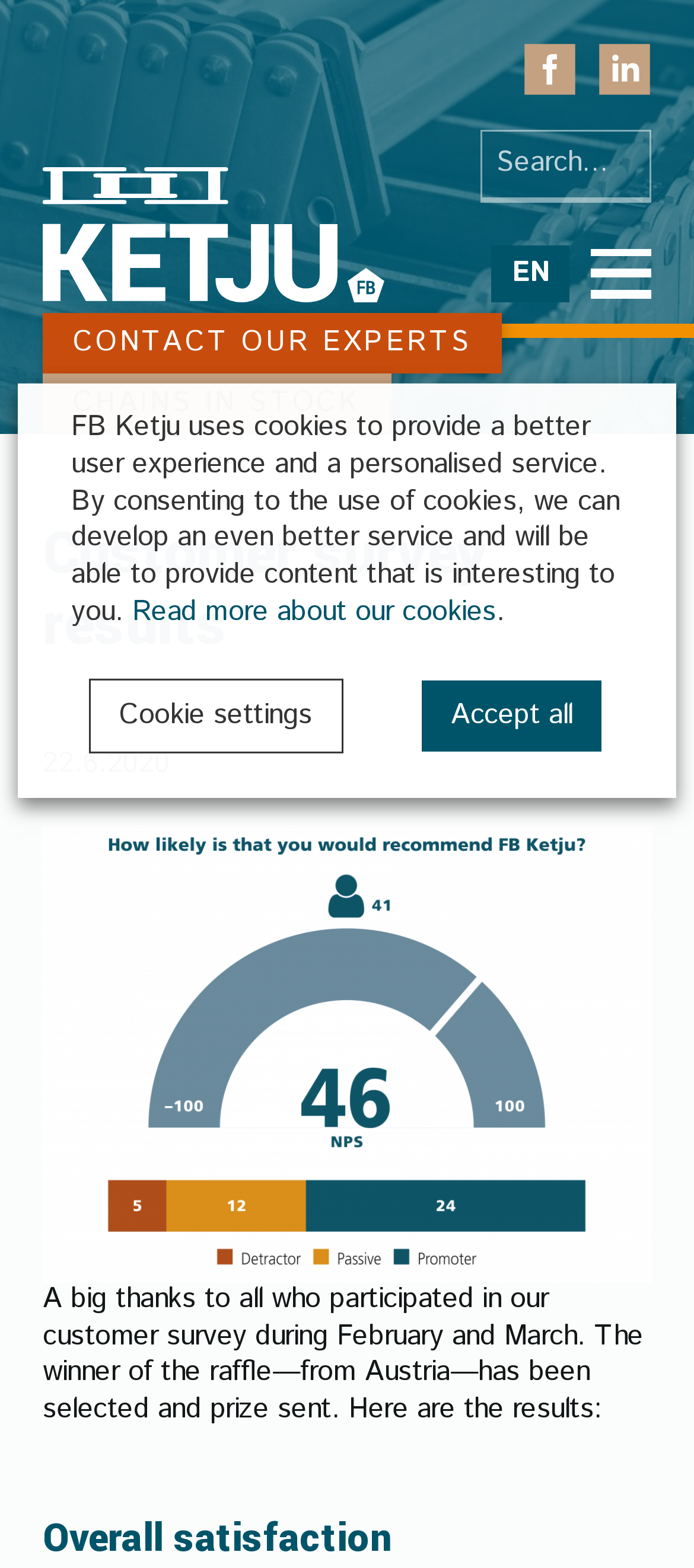Show me the bounding box coordinates of the clickable region to achieve the task as per the instruction: "Click the FB Ketju logo".

[0.062, 0.107, 0.554, 0.192]